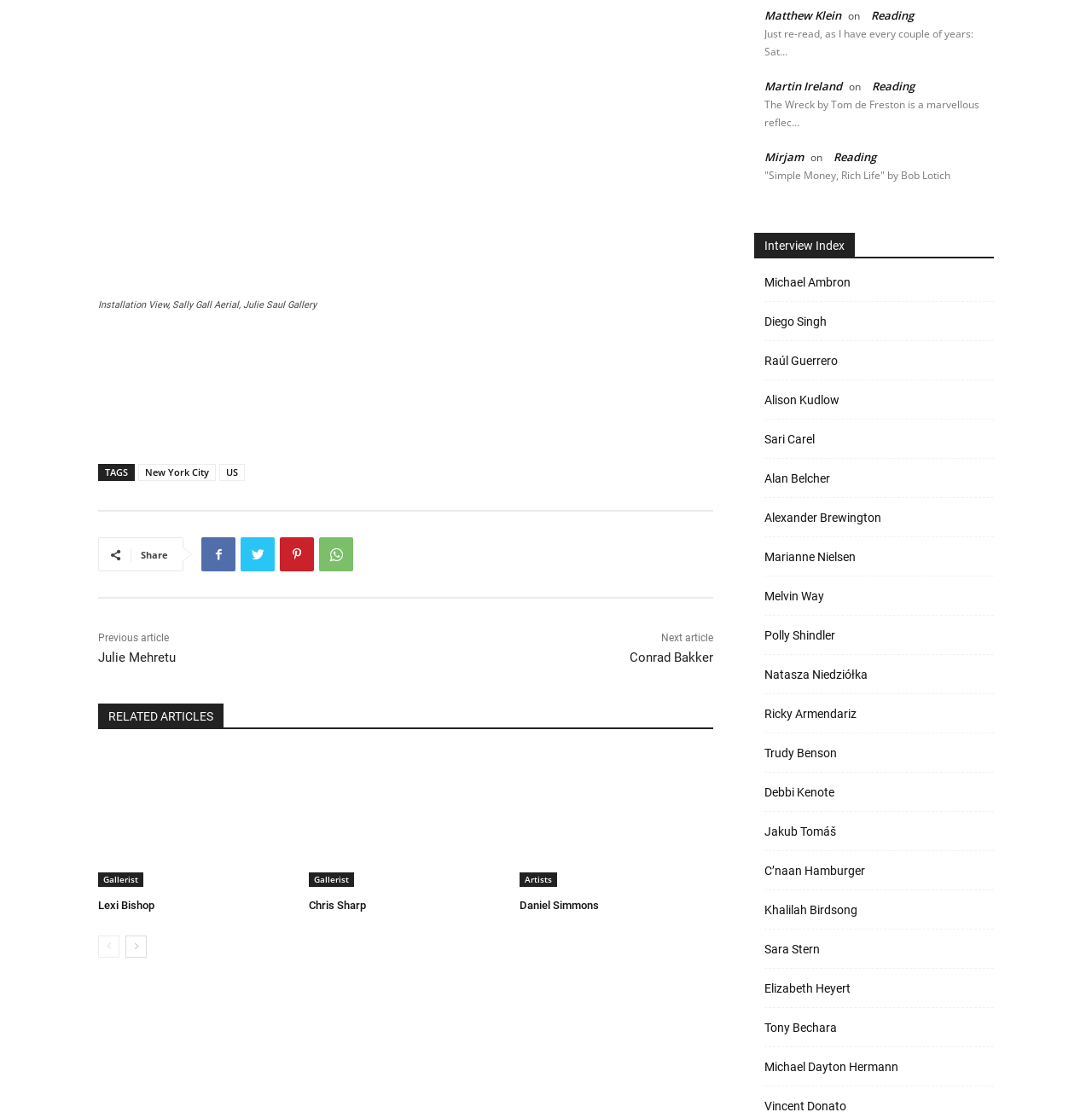Please specify the bounding box coordinates of the clickable region to carry out the following instruction: "Click the 'Show all articles' link". The coordinates should be four float numbers between 0 and 1, in the format [left, top, right, bottom].

None